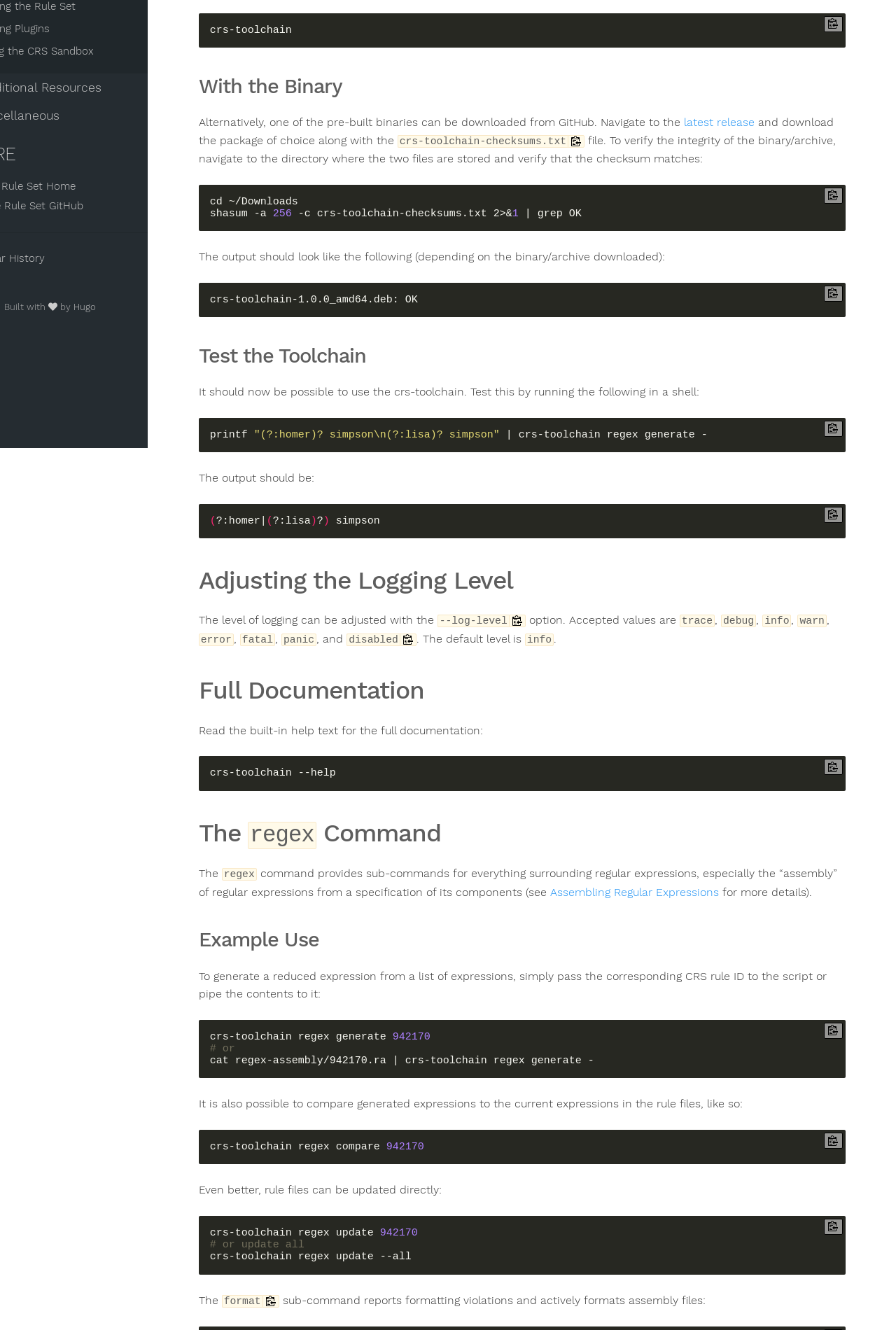Locate and provide the bounding box coordinates for the HTML element that matches this description: "6. Additional Resources".

[0.012, 0.061, 0.222, 0.082]